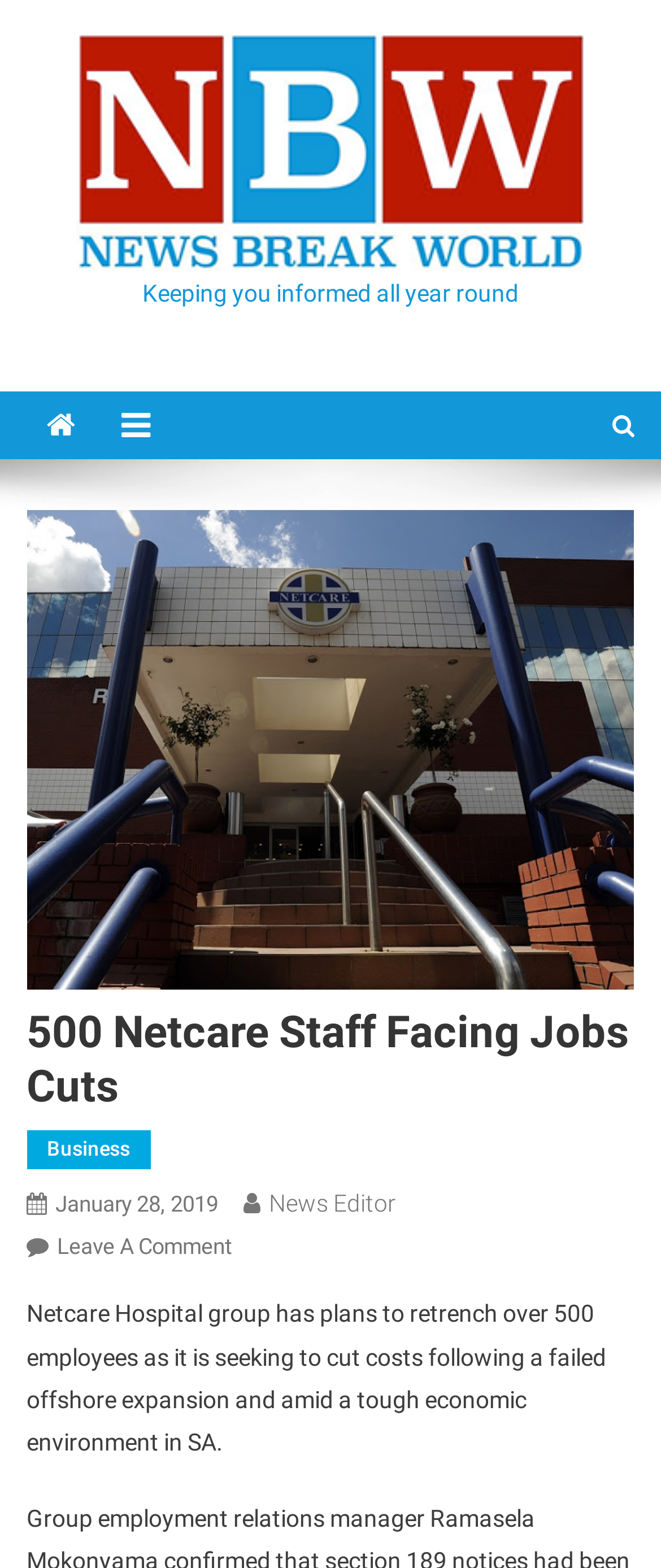Respond to the question with just a single word or phrase: 
Who is the author of the article?

News Editor